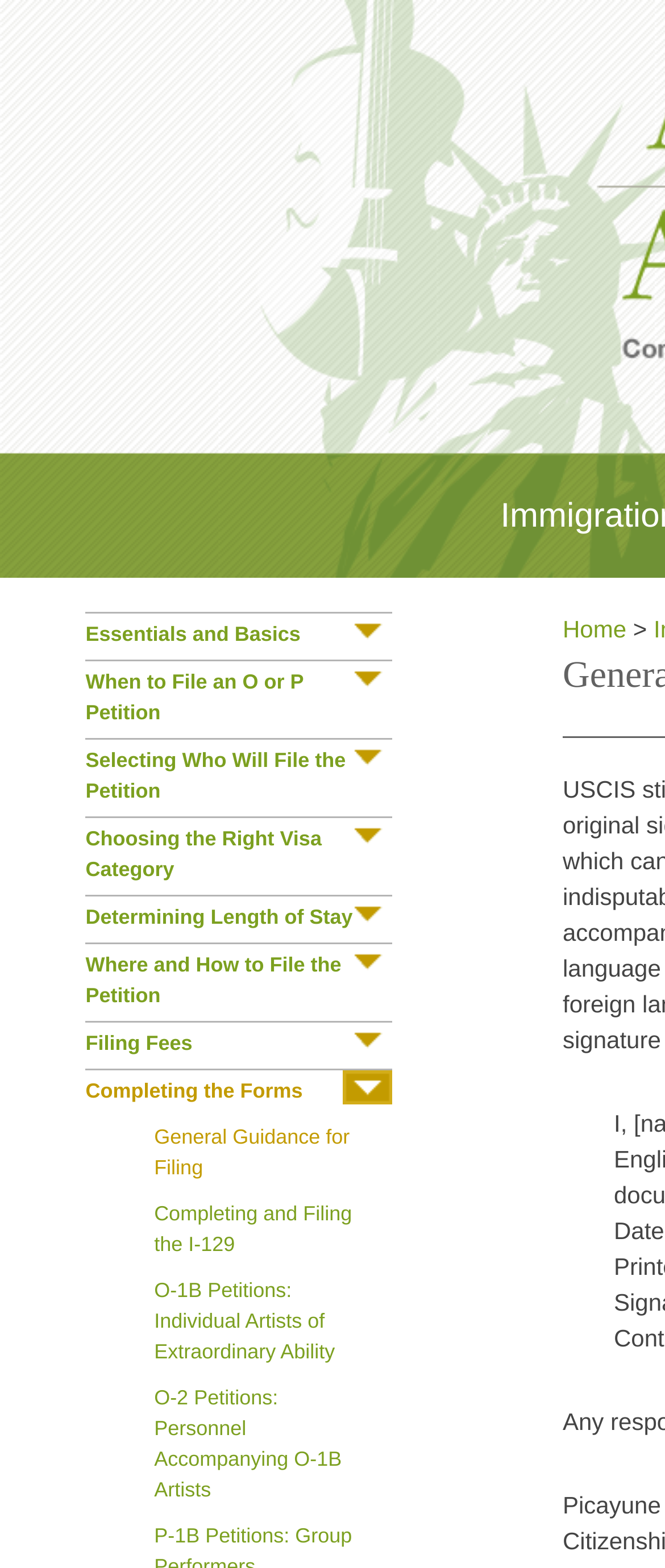Predict the bounding box of the UI element based on this description: "Menu".

None